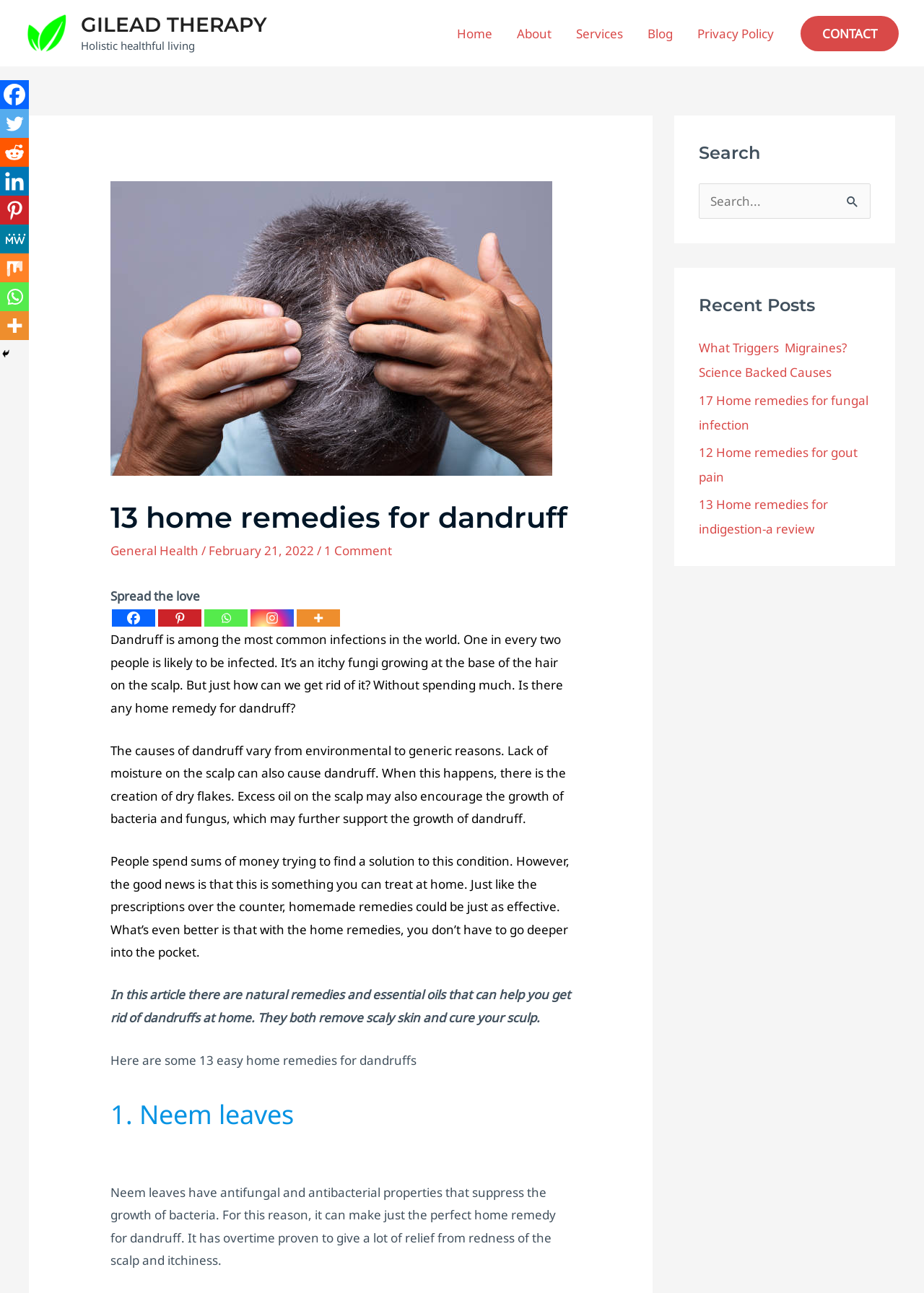Identify the bounding box coordinates of the element that should be clicked to fulfill this task: "Read the latest post". The coordinates should be provided as four float numbers between 0 and 1, i.e., [left, top, right, bottom].

None